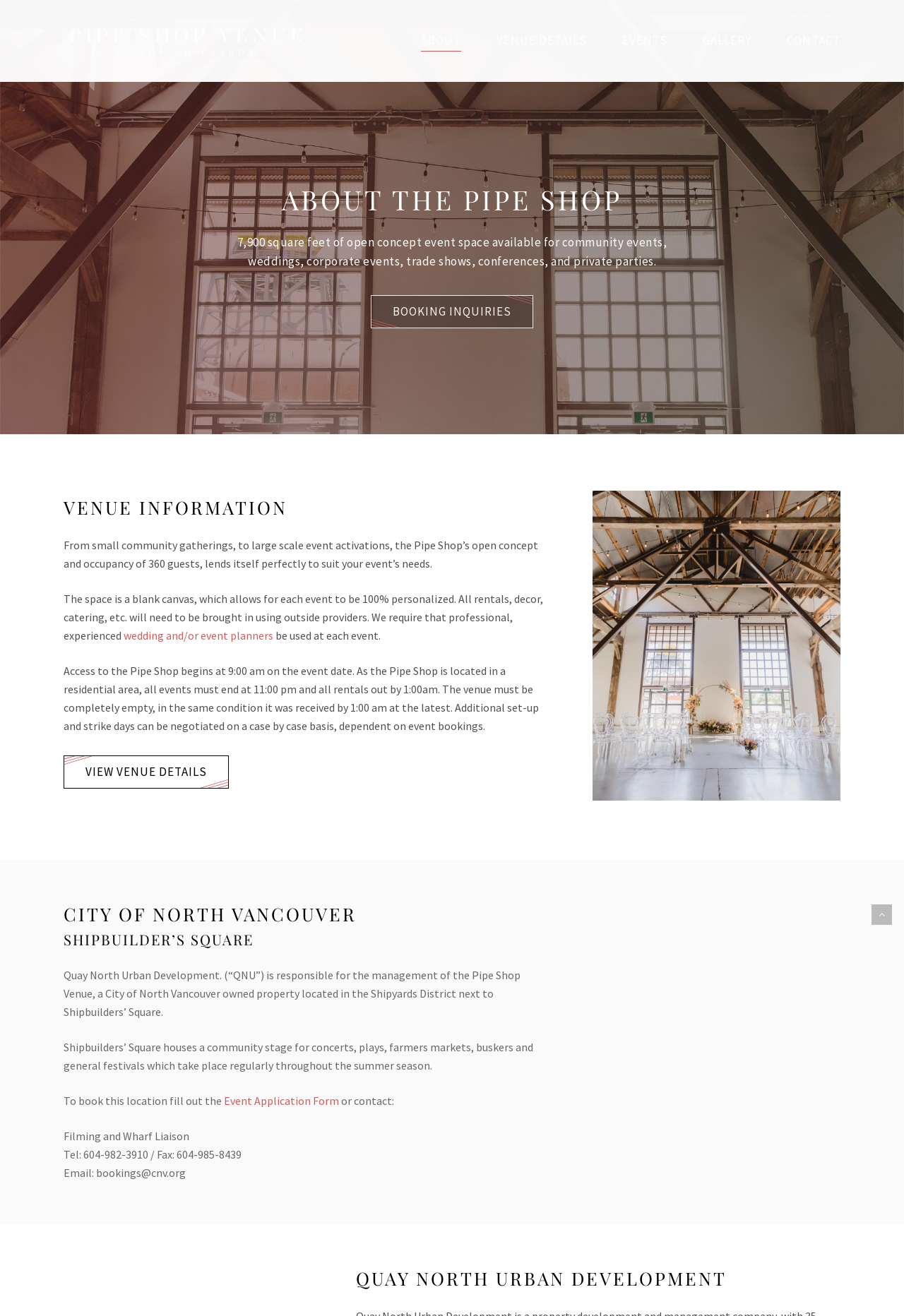What is the maximum occupancy of the Pipe Shop?
Using the image, respond with a single word or phrase.

360 guests